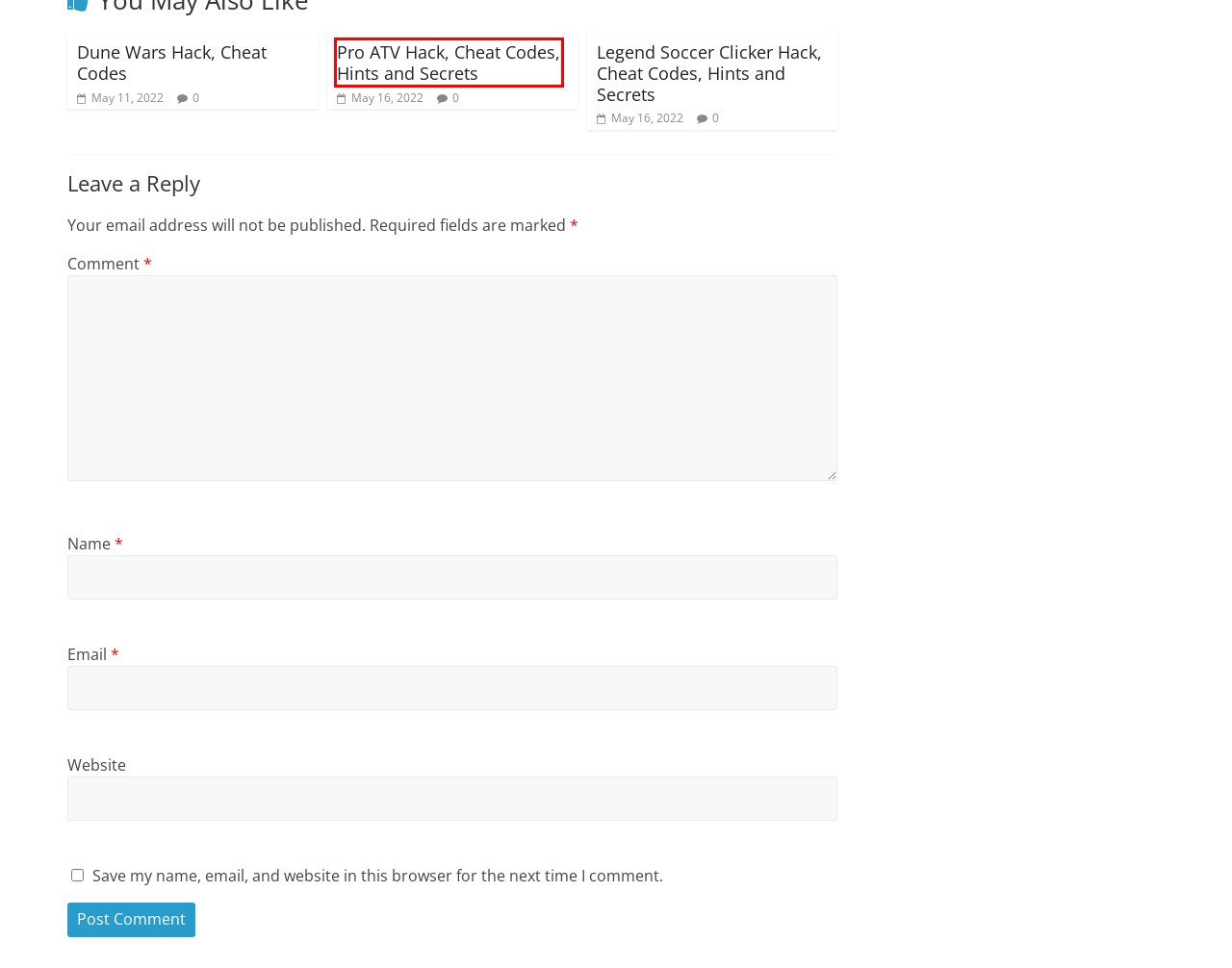You have a screenshot of a webpage with a red bounding box around a UI element. Determine which webpage description best matches the new webpage that results from clicking the element in the bounding box. Here are the candidates:
A. Games Archives ~ Tech Aisa
B. Education Archives ~ Tech Aisa
C. Legend Soccer Clicker Hack, Cheat Codes, Hints and Secrets ~ Tech Aisa
D. The Role of Support Networks in Ketamine-Assisted Psychotherapy ~ Tech Aisa
E. Pro ATV Hack, Cheat Codes, Hints and Secrets ~ Tech Aisa
F. Dune Wars Hack, Cheat Codes ~ Tech Aisa
G. Travel Archives ~ Tech Aisa
H. Business Archives ~ Tech Aisa

E